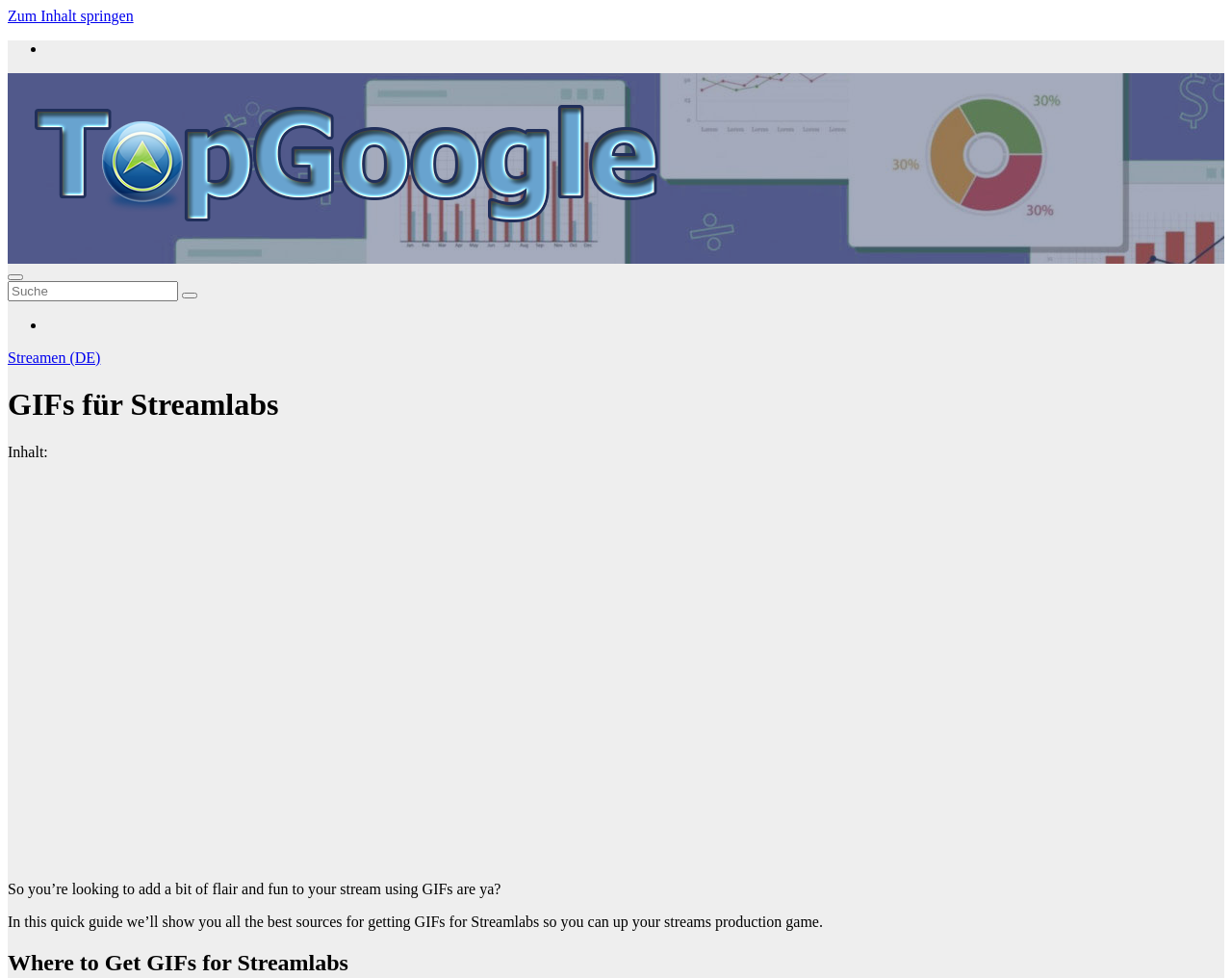What is the purpose of this webpage?
Based on the screenshot, provide a one-word or short-phrase response.

To show GIF sources for Streamlabs